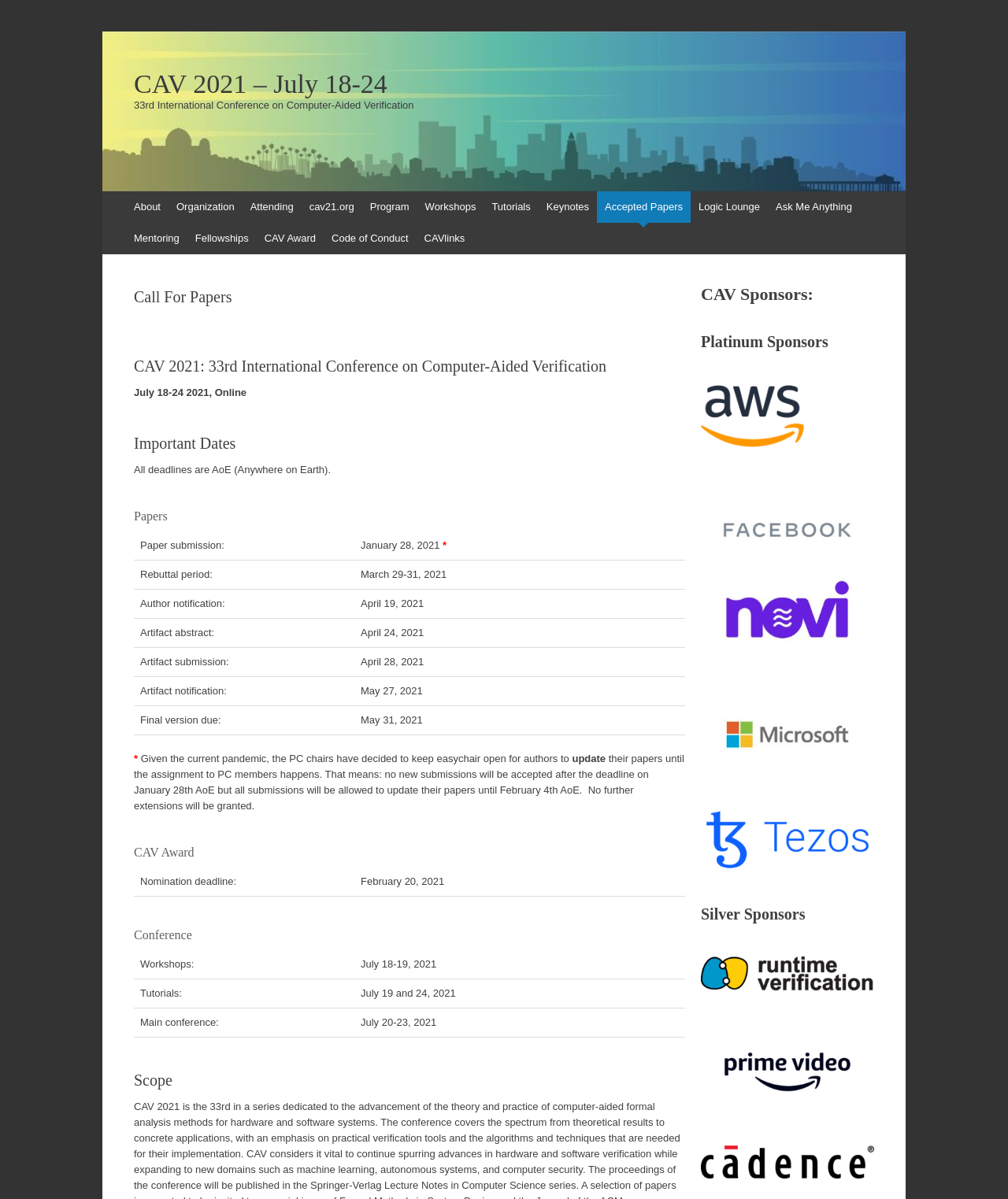Locate the bounding box coordinates of the segment that needs to be clicked to meet this instruction: "Check the 'Important Dates' table".

[0.133, 0.36, 0.68, 0.379]